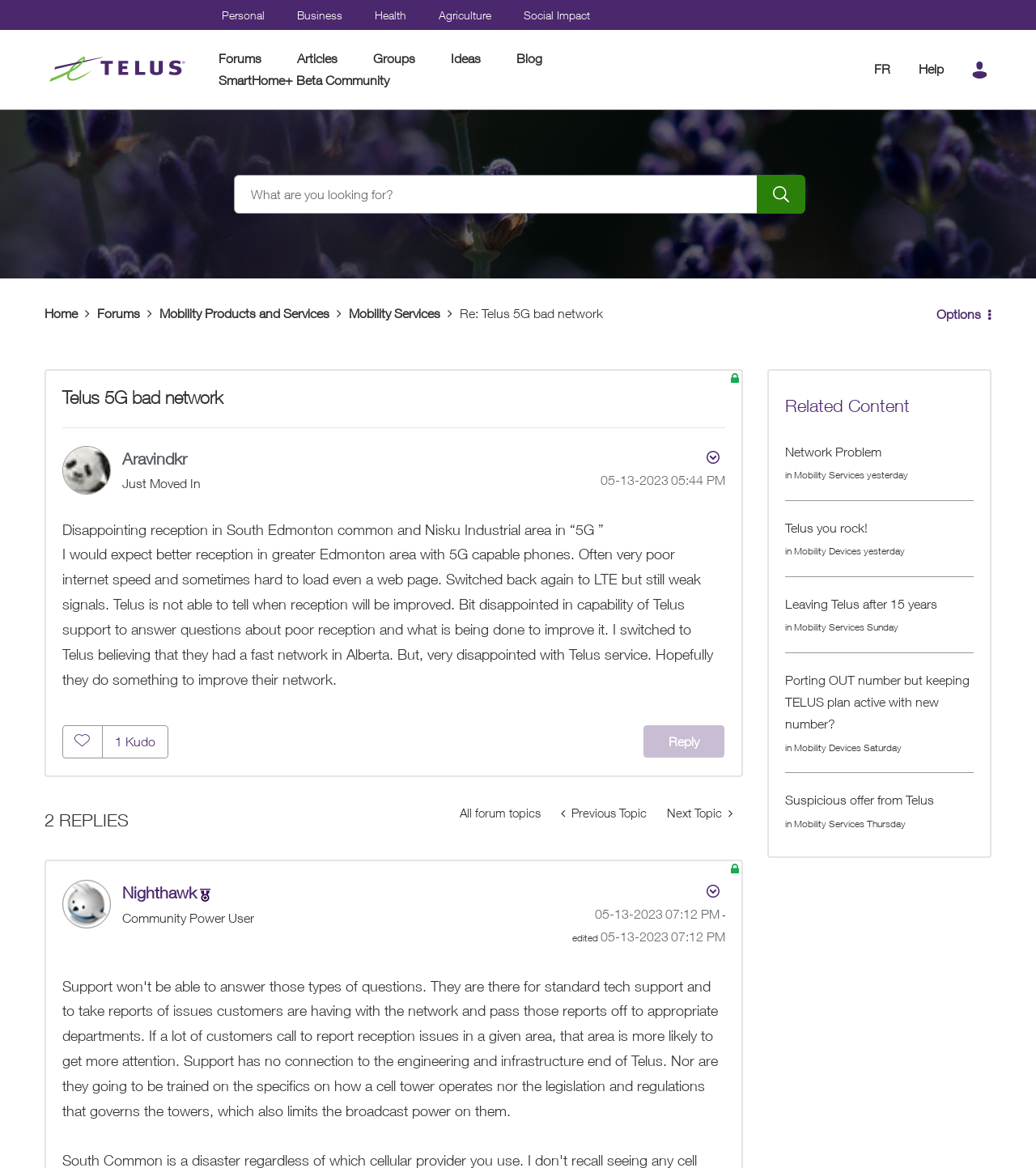Describe all the key features of the webpage in detail.

This webpage appears to be a forum discussion page on the TELUS Neighbourhood website. At the top, there are several links to different categories, including "Personal", "Business", "Health", and "Agriculture", among others. Below these links, there is a heading that reads "TELUS Neighbourhood" with a link to the same page.

To the right of the heading, there are links to "Forums", "Articles", "Groups", "Ideas", and "Blog". Further to the right, there is a search bar with a button labeled "Search". Above the search bar, there is a link to "Help" and a link to switch the language to French ("FR").

Below the search bar, there is a navigation breadcrumb trail that shows the current page's location within the forum. The trail includes links to "Home", "Forums", "Mobility Products and Services", "Mobility Services", and the current topic, "Re: Telus 5G bad network".

The main content of the page is a discussion thread about poor 5G network reception in the Edmonton area. The original post is from a user named Aravindkr, who expresses disappointment with the network's performance. The post includes the user's profile picture and a link to their profile.

Below the original post, there are several replies from other users, including Nighthawk, who has a "Community Power User" badge. Each reply includes the user's profile picture, a link to their profile, and the date and time of their post.

To the right of the discussion thread, there is a section labeled "Related Content" that lists several other forum topics related to network problems and mobility services. Each topic includes a link to the topic, the category it belongs to, and the date it was posted.

Overall, the page appears to be a forum discussion page where users can share their experiences and discuss topics related to TELUS's services.